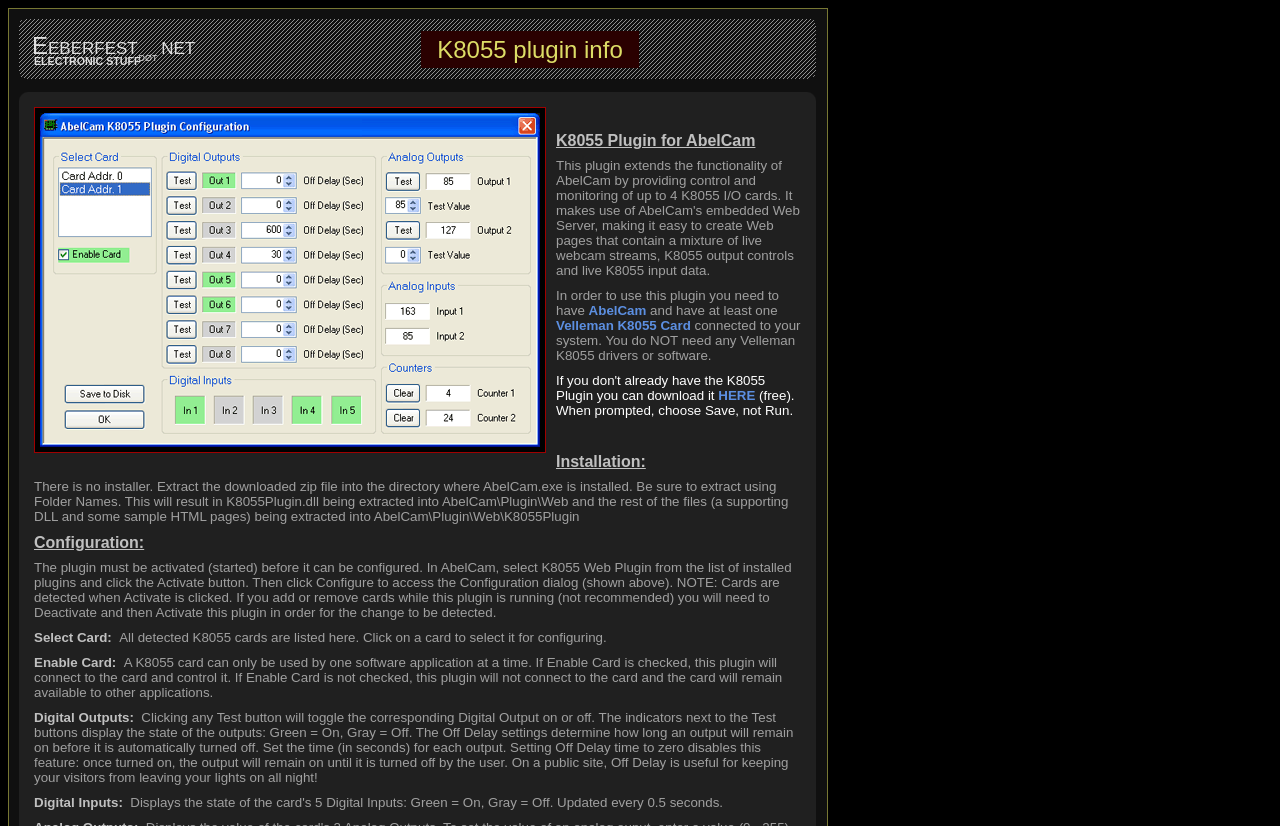What happens when you click a Test button?
Answer the question with as much detail as possible.

Clicking any Test button will toggle the corresponding Digital Output on or off, as explained in the section 'Digital Outputs'. The indicators next to the Test buttons display the state of the outputs: Green = On, Gray = Off.